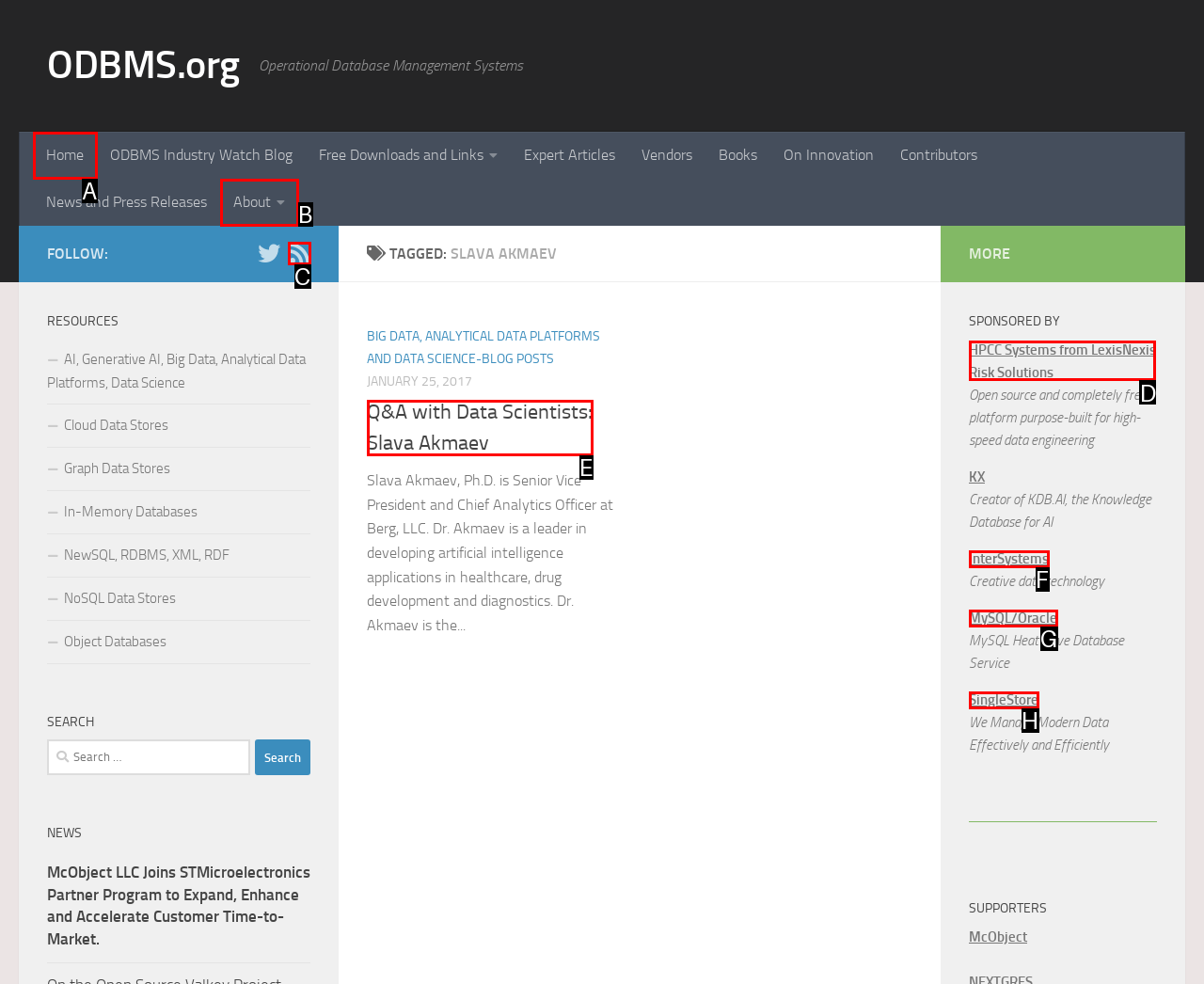Determine the HTML element to click for the instruction: Learn more about HPCC Systems from LexisNexis Risk Solutions.
Answer with the letter corresponding to the correct choice from the provided options.

D